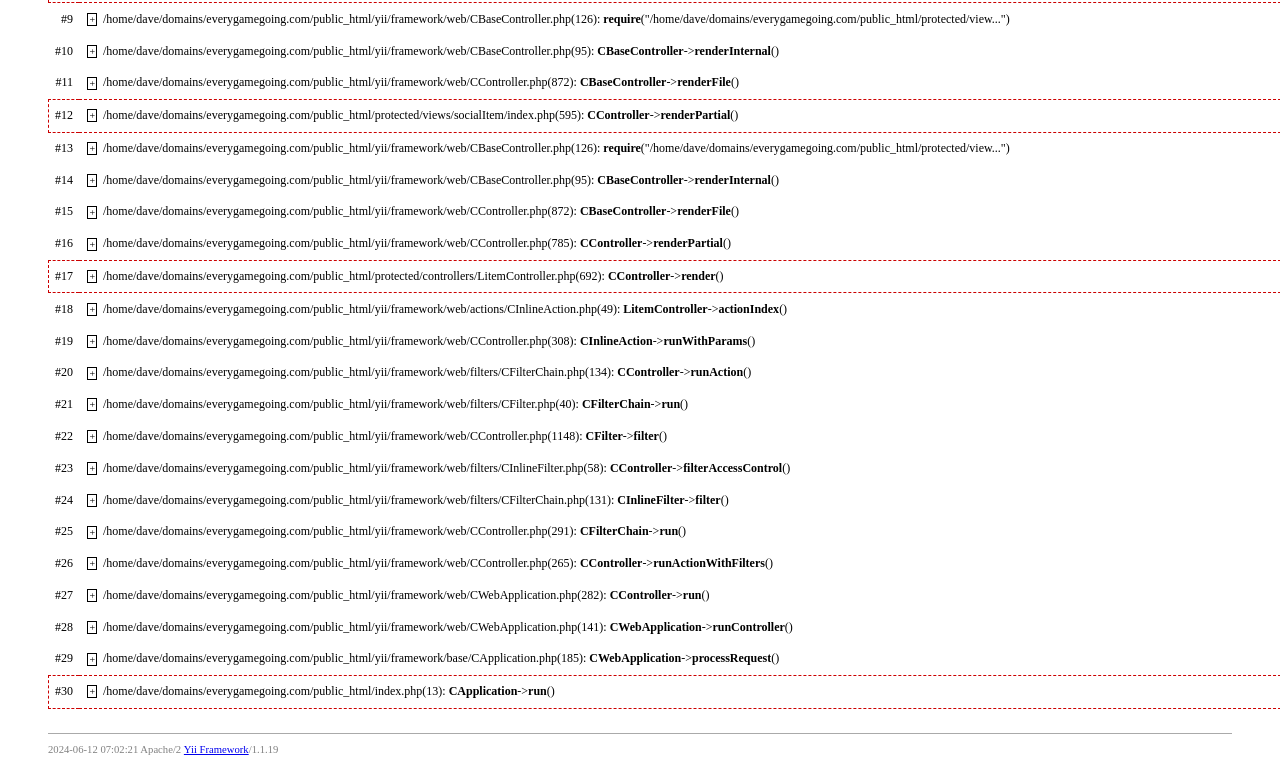Provide the bounding box coordinates of the UI element this sentence describes: "Yii Framework".

[0.144, 0.97, 0.194, 0.985]